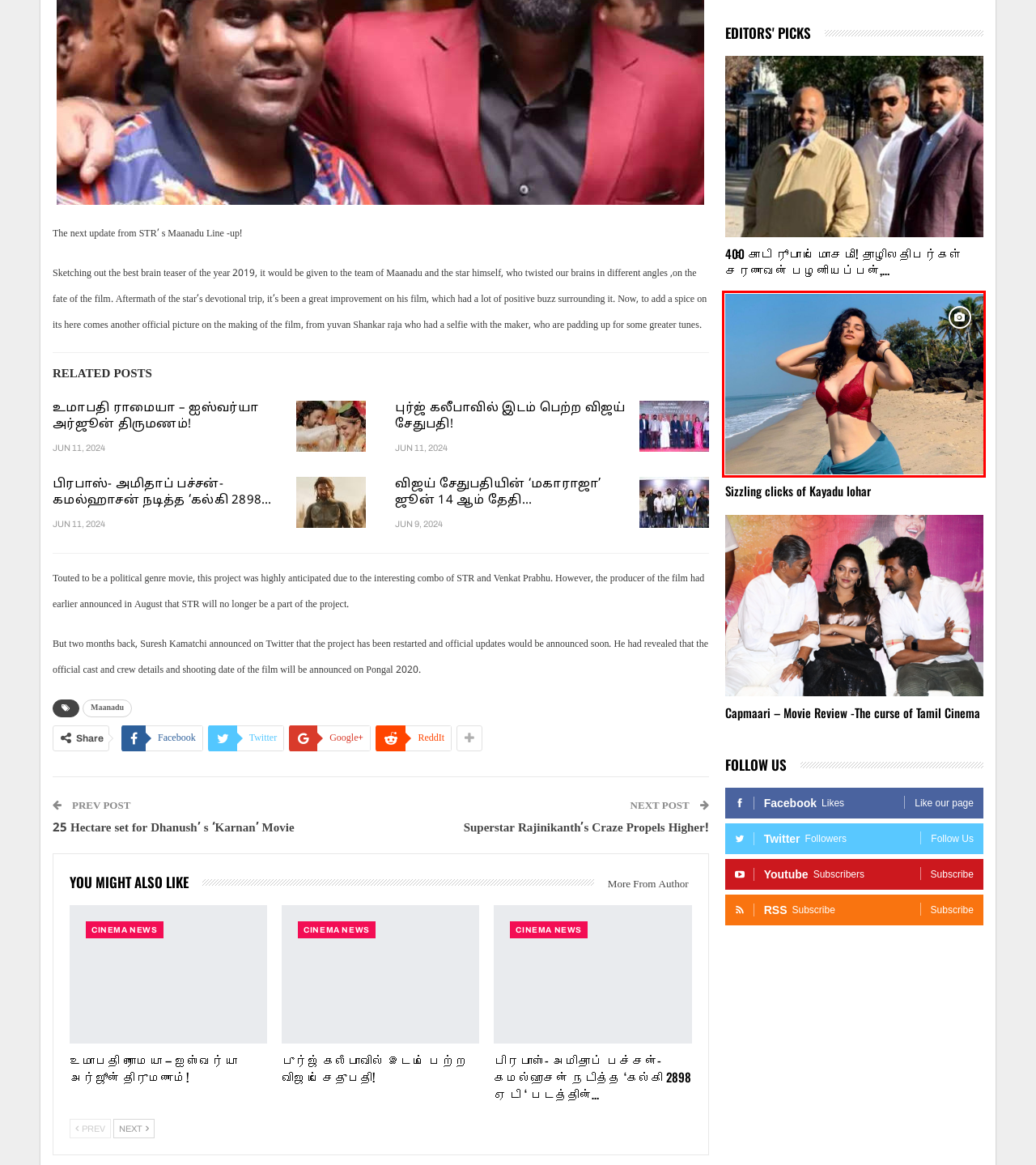You are provided with a screenshot of a webpage that has a red bounding box highlighting a UI element. Choose the most accurate webpage description that matches the new webpage after clicking the highlighted element. Here are your choices:
A. Capmaari – Movie Review -The curse of Tamil Cinema – Chennai Editor
B. Maanadu – Chennai Editor
C. பிரபாஸ்- அமிதாப் பச்சன்- கமல்ஹாசன் நடித்த ‘கல்கி 2898 ஏ டி ‘ படத்தின் முன்னோட்டம்! – Chennai Editor
D. விஜய் சேதுபதியின் ‘மகாராஜா’ ஜூன் 14 ஆம் தேதி வெளியாகிறது! – Chennai Editor
E. புர்ஜ் கலீபாவில் இடம் பெற்ற விஜய் சேதுபதி! – Chennai Editor
F. Sizzling clicks of Kayadu lohar – Chennai Editor
G. 400 கோடி ரூபாய் மோசடி! தொழிலதிபர்கள் சரணவன் பழனியப்பன், விஜய் ஆனந்த் கைது.! – Chennai Editor
H. உமாபதி ராமையா – ஐஸ்வர்யா அர்ஜூன் திருமணம்! – Chennai Editor

F